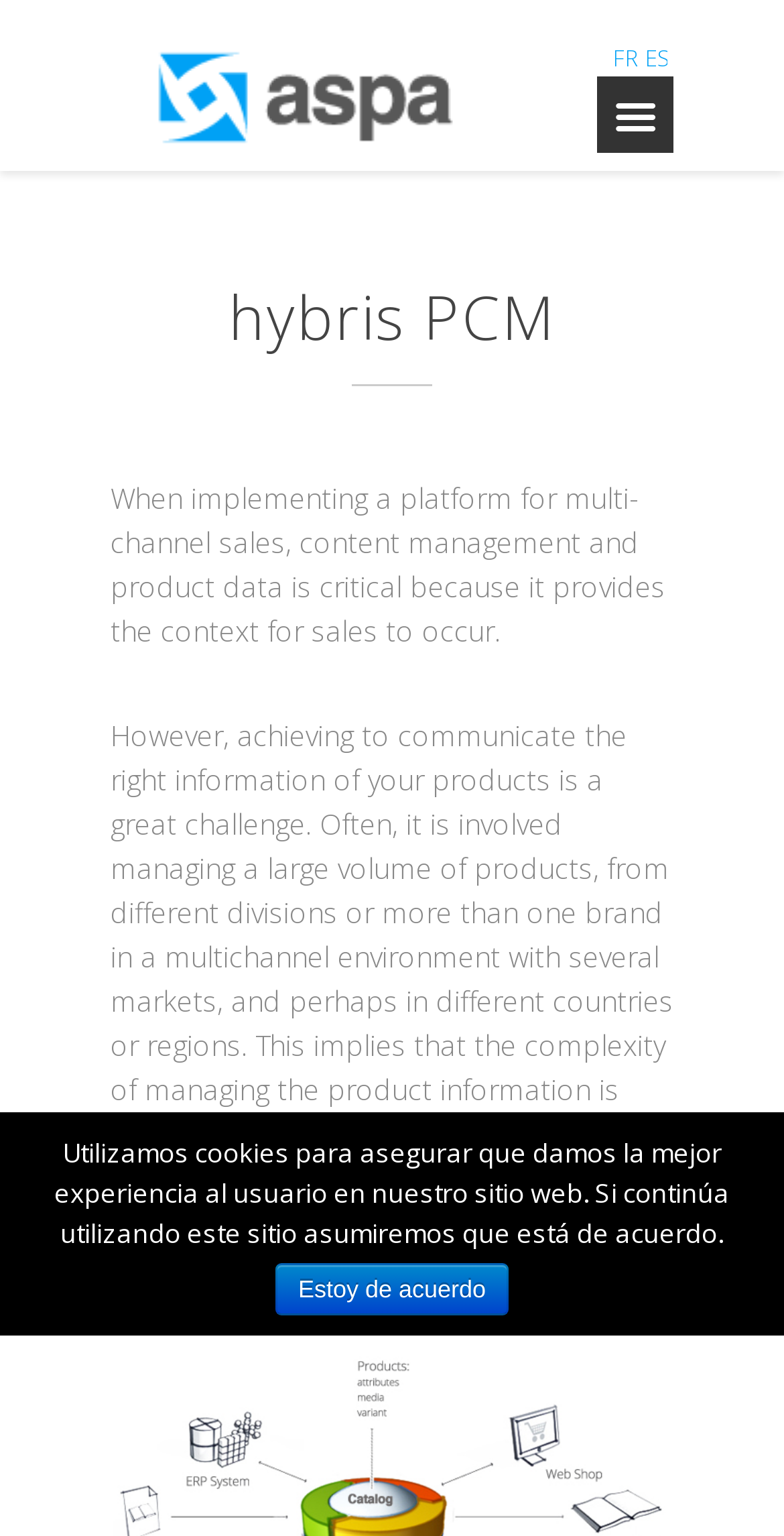Provide a short answer to the following question with just one word or phrase: What is the role of product data in multi-channel sales?

Critical